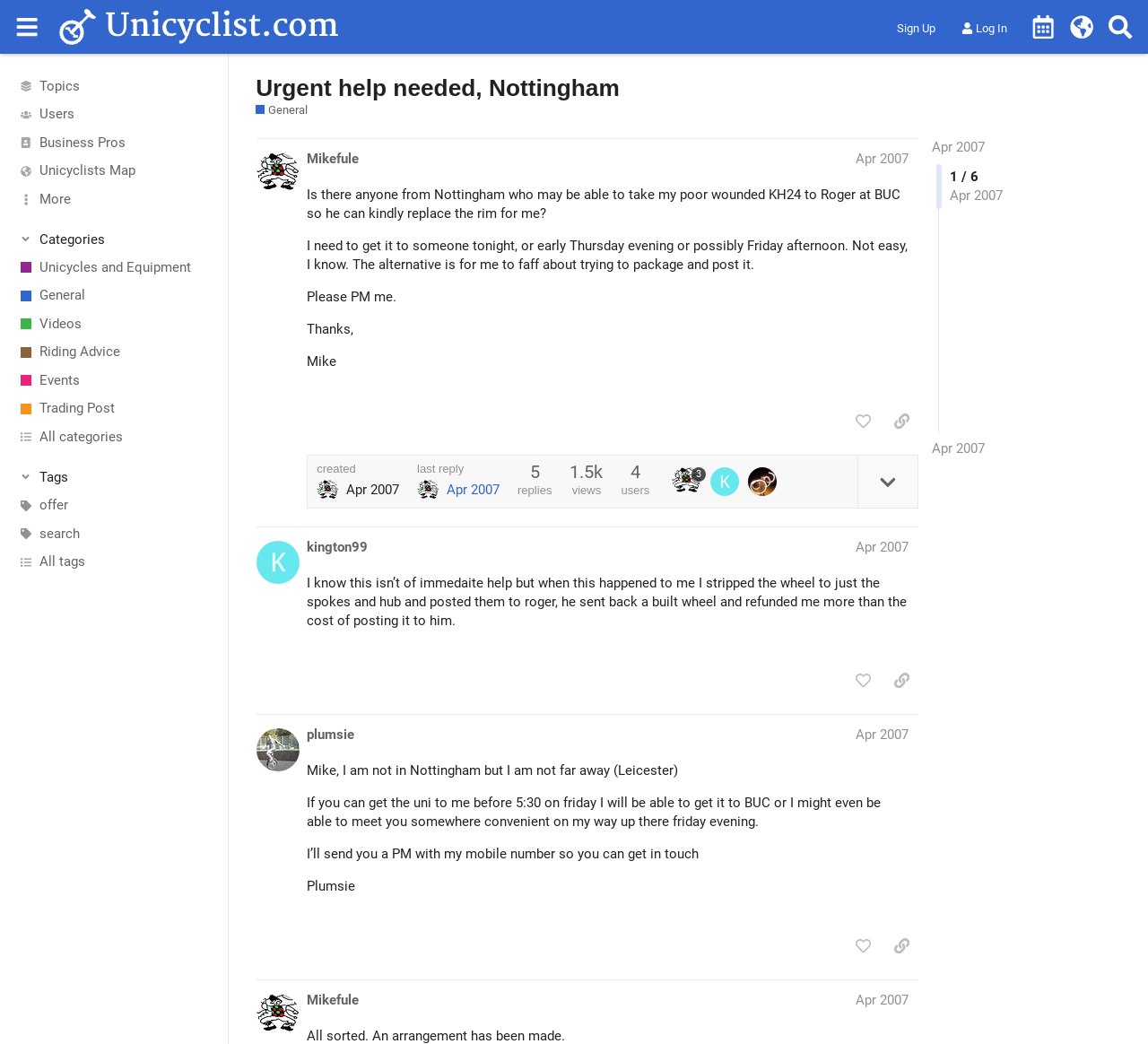Please specify the bounding box coordinates of the element that should be clicked to execute the given instruction: 'Click on the 'like this post' button'. Ensure the coordinates are four float numbers between 0 and 1, expressed as [left, top, right, bottom].

[0.737, 0.389, 0.766, 0.419]